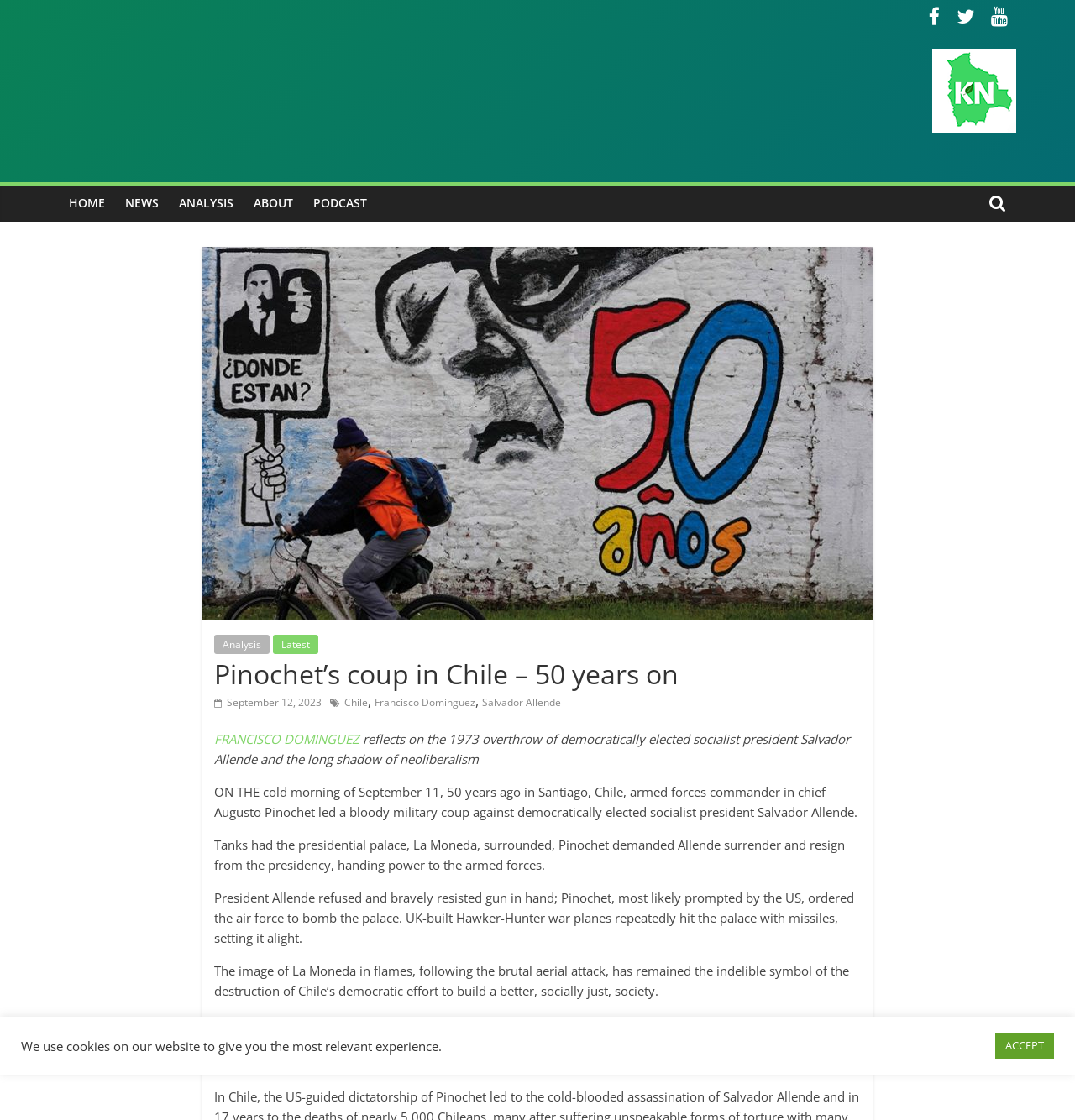Find the bounding box coordinates of the element's region that should be clicked in order to follow the given instruction: "Read the article by Francisco Dominguez". The coordinates should consist of four float numbers between 0 and 1, i.e., [left, top, right, bottom].

[0.199, 0.652, 0.334, 0.667]